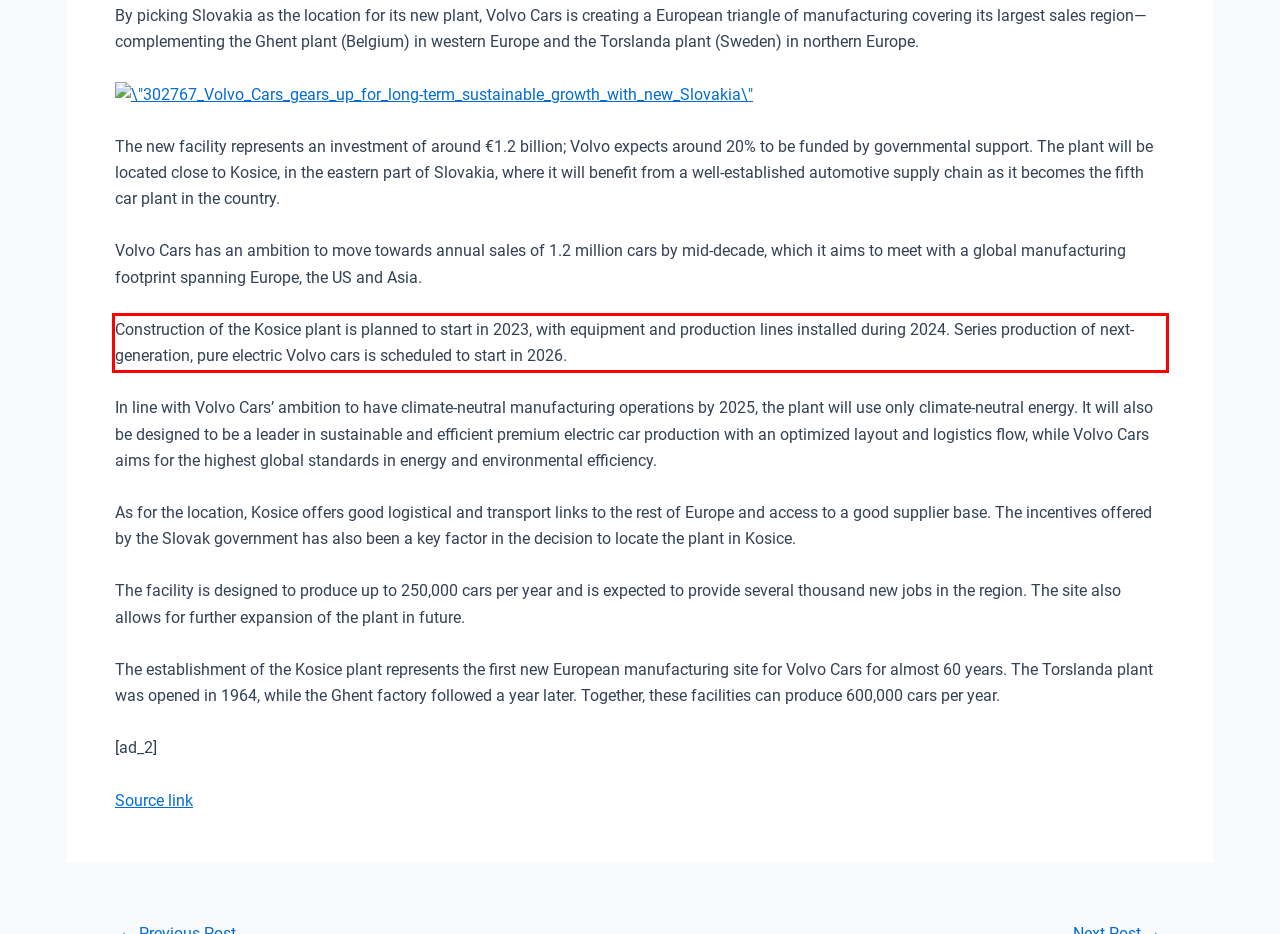Analyze the webpage screenshot and use OCR to recognize the text content in the red bounding box.

Construction of the Kosice plant is planned to start in 2023, with equipment and production lines installed during 2024. Series production of next-generation, pure electric Volvo cars is scheduled to start in 2026.